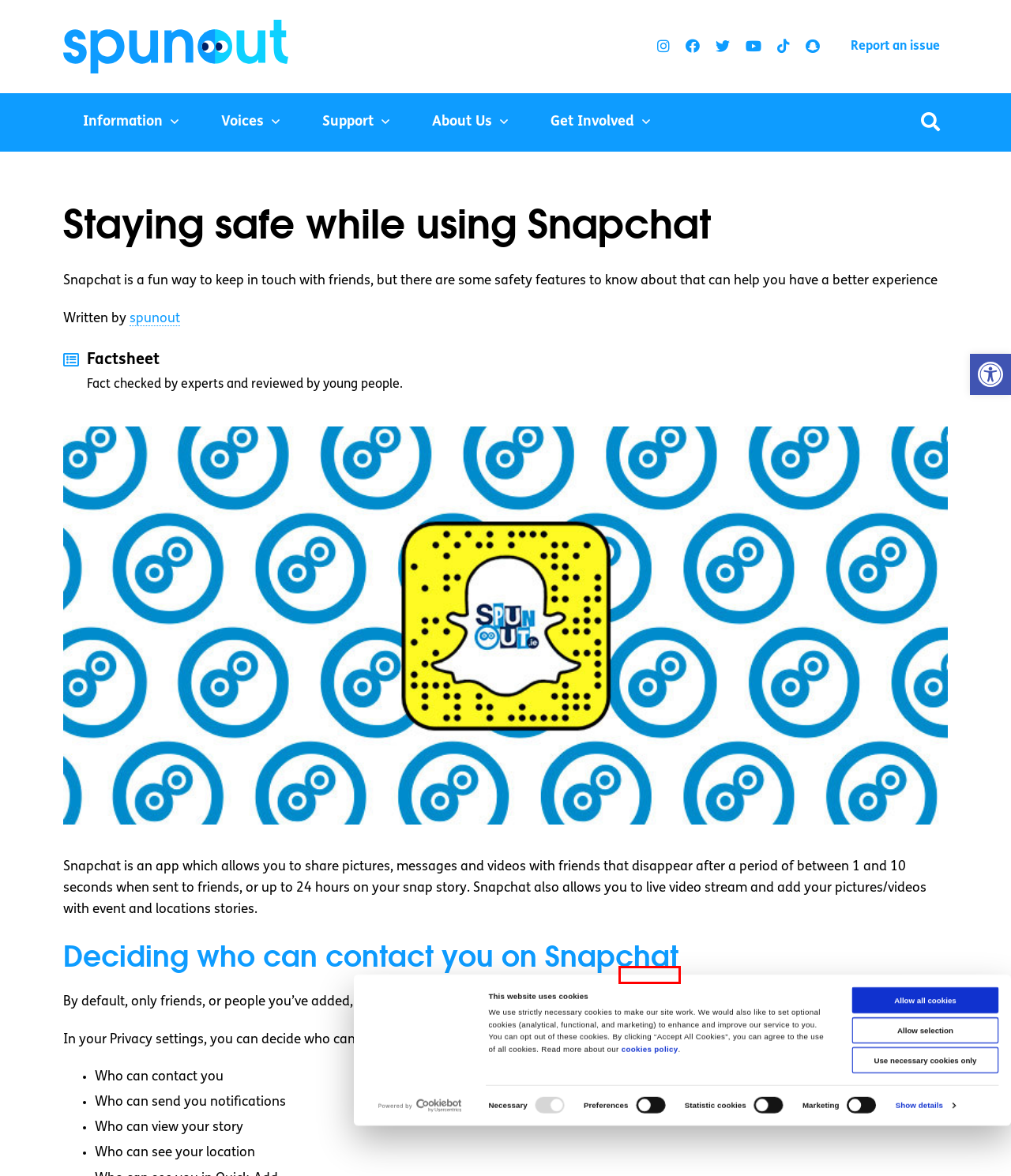Provided is a screenshot of a webpage with a red bounding box around an element. Select the most accurate webpage description for the page that appears after clicking the highlighted element. Here are the candidates:
A. Get Involved in Empowering Youth - spunout
B. Life Archives: Navigating Your Journey | SpunOut.ie
C. Cookie Consent Solution by Cookiebot™ | Start Your Free Trial
D. Blogger - spunout
E. Voices Archives - spunout
F. Youth-Driven Support and Information | spunout
G. Data Policy - spunout
H. Empowering Young People: Support & Guidance - spunout

G